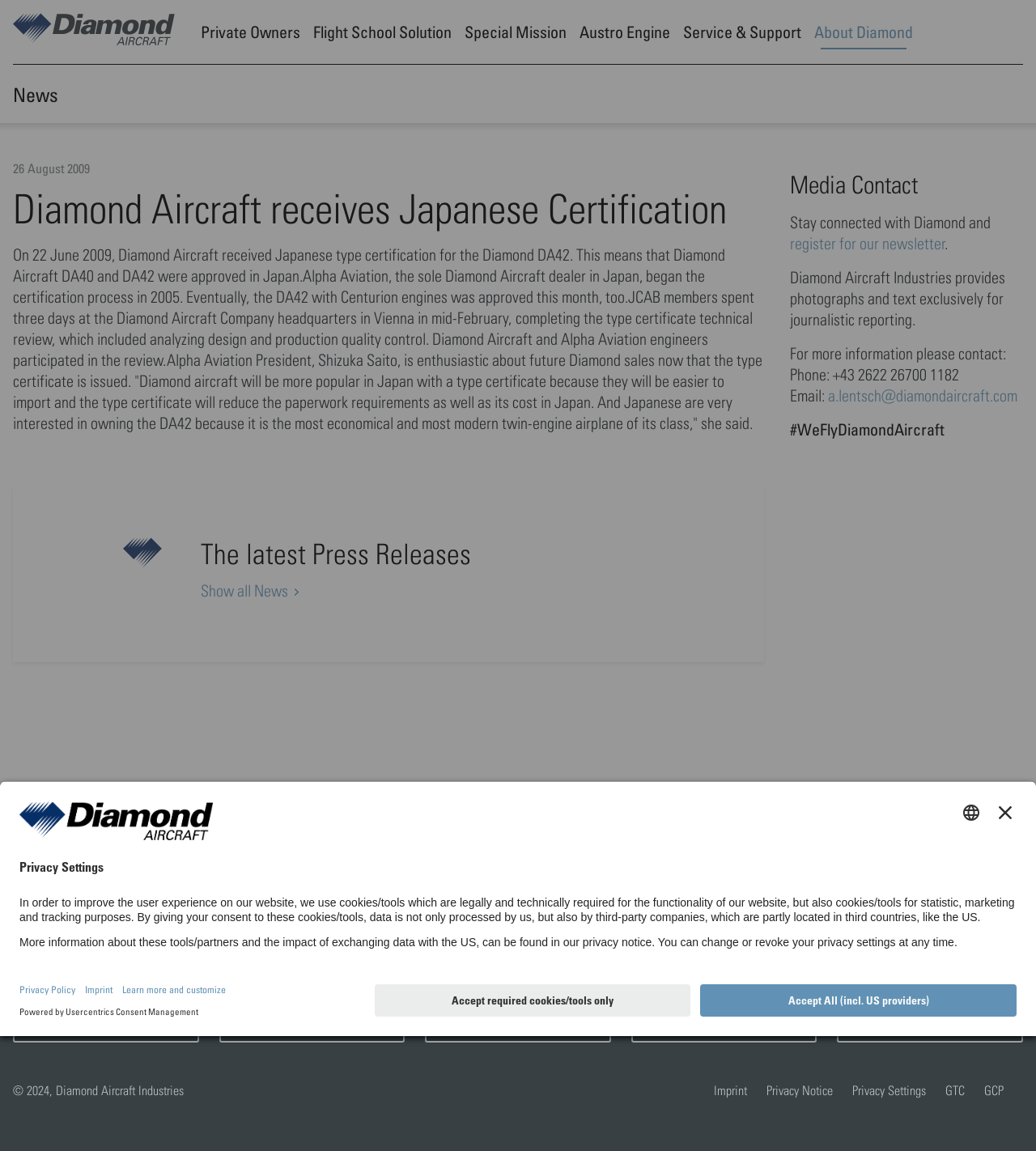What is the certification received by Diamond Aircraft?
Please answer the question with a single word or phrase, referencing the image.

Japanese type certification